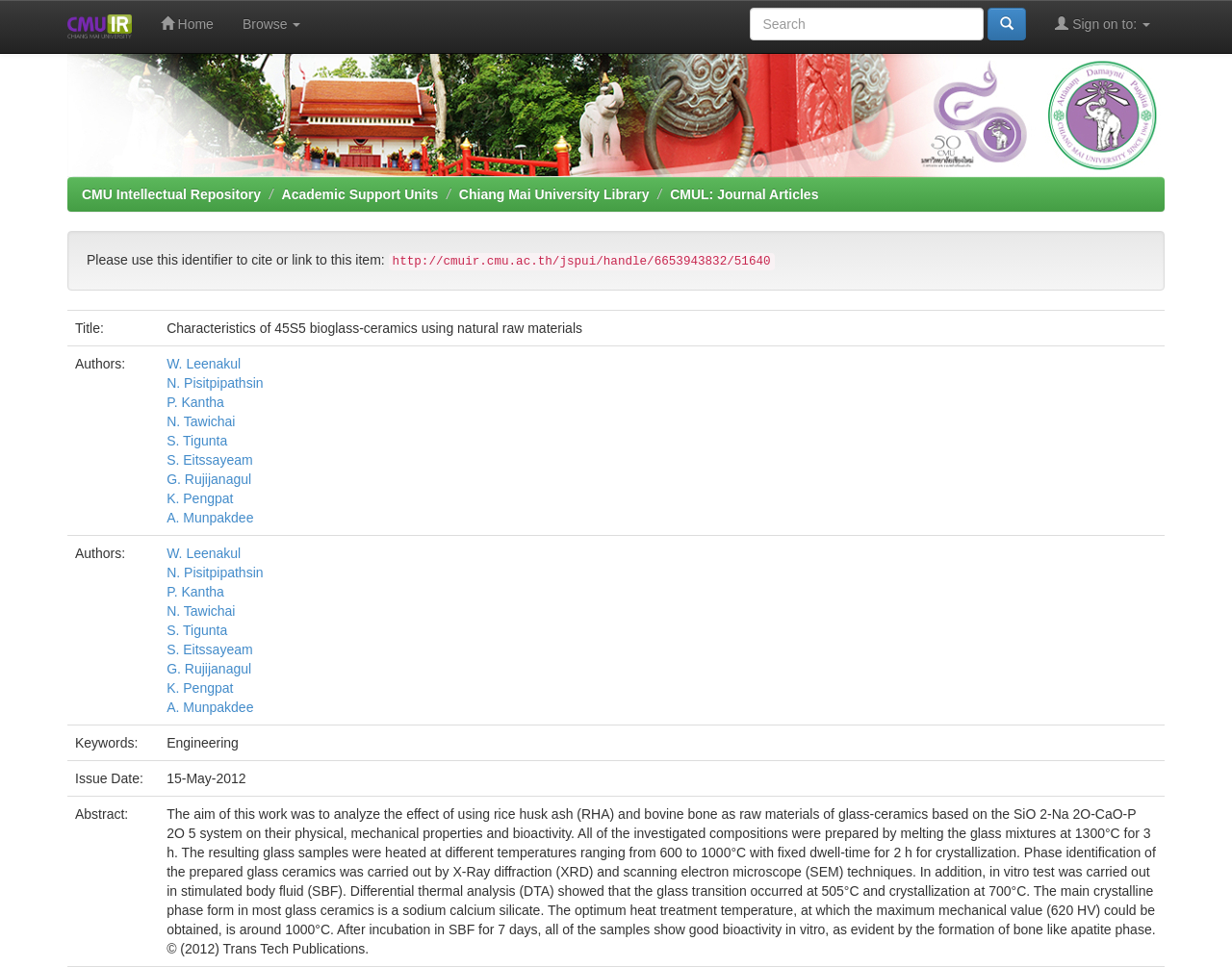Identify the bounding box coordinates of the element to click to follow this instruction: 'Sign on to the system'. Ensure the coordinates are four float values between 0 and 1, provided as [left, top, right, bottom].

[0.845, 0.0, 0.945, 0.05]